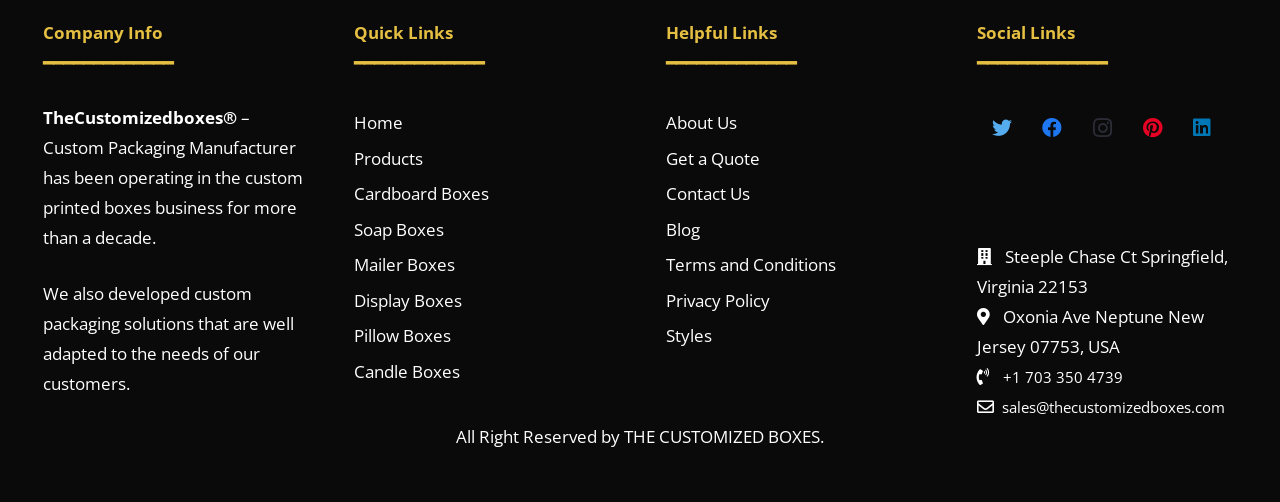Determine the bounding box coordinates of the clickable region to follow the instruction: "Click on the 'Get a Quote' link".

[0.52, 0.292, 0.593, 0.338]